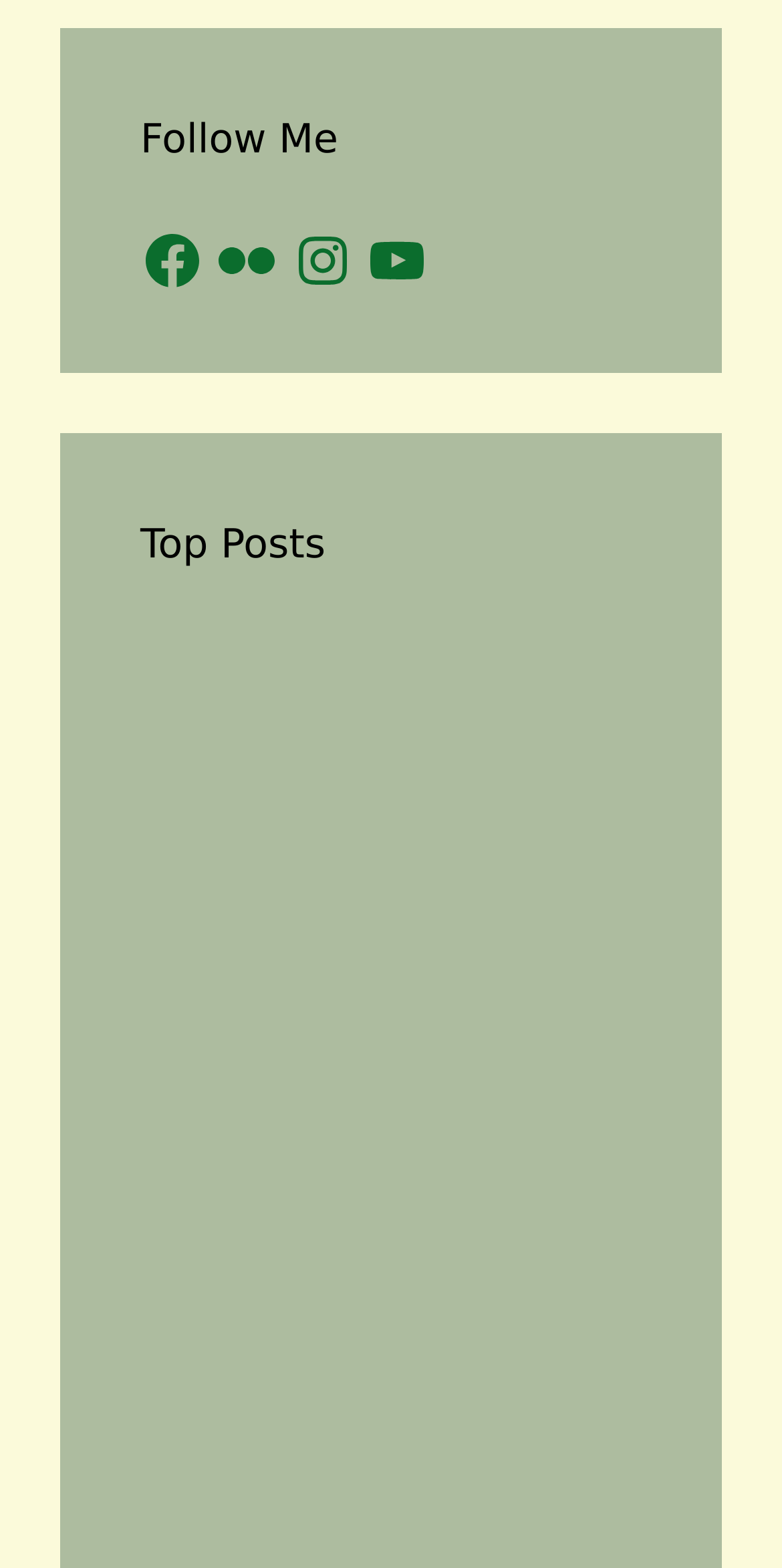Please specify the bounding box coordinates of the element that should be clicked to execute the given instruction: 'Click the logo'. Ensure the coordinates are four float numbers between 0 and 1, expressed as [left, top, right, bottom].

None